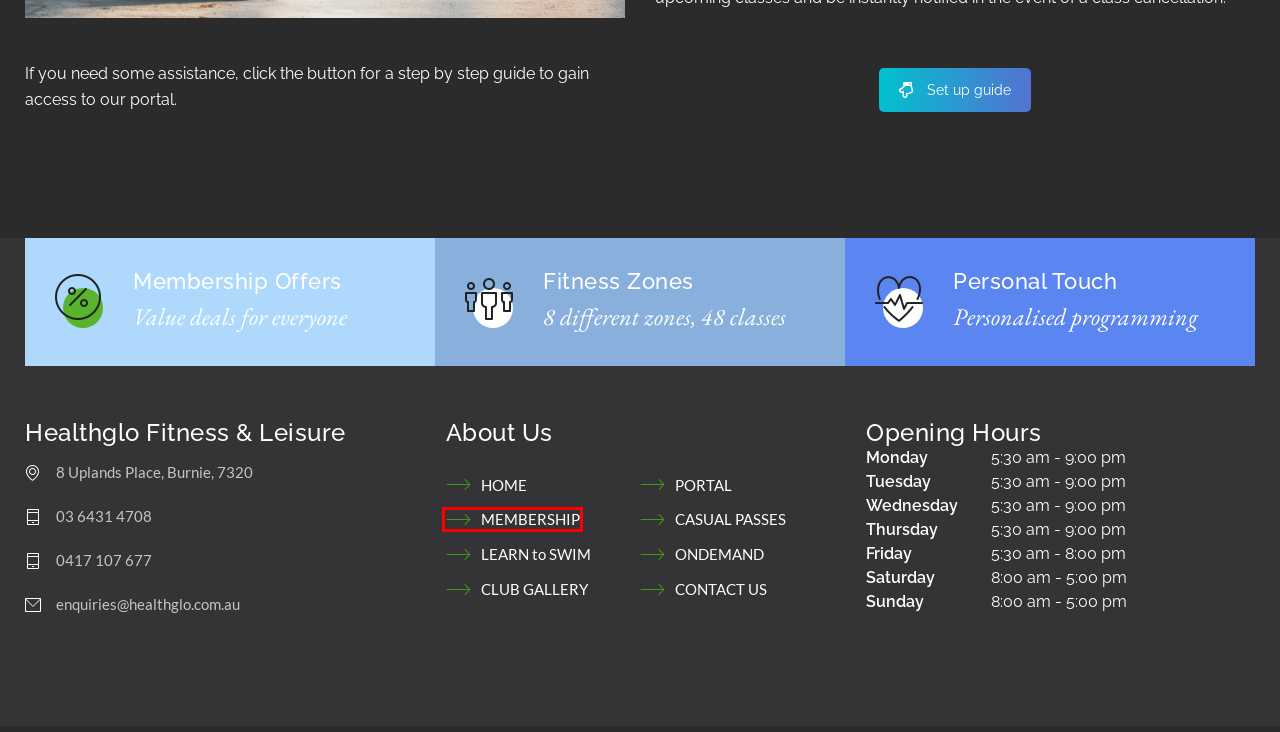You have been given a screenshot of a webpage with a red bounding box around a UI element. Select the most appropriate webpage description for the new webpage that appears after clicking the element within the red bounding box. The choices are:
A. Terms and Conditions – Healthglo Fitness & Leisure Centre
B. CONTACT US – Healthglo Fitness & Leisure Centre
C. MEMBERSHIP – Healthglo Fitness & Leisure Centre
D. Privacy Policy – Healthglo Fitness & Leisure Centre
E. POOL – Healthglo Fitness & Leisure Centre
F. Club Rules – Healthglo Fitness & Leisure Centre
G. ONDEMAND – Healthglo Fitness & Leisure Centre
H. Learn to Swim terms and conditions – Healthglo Fitness & Leisure Centre

C